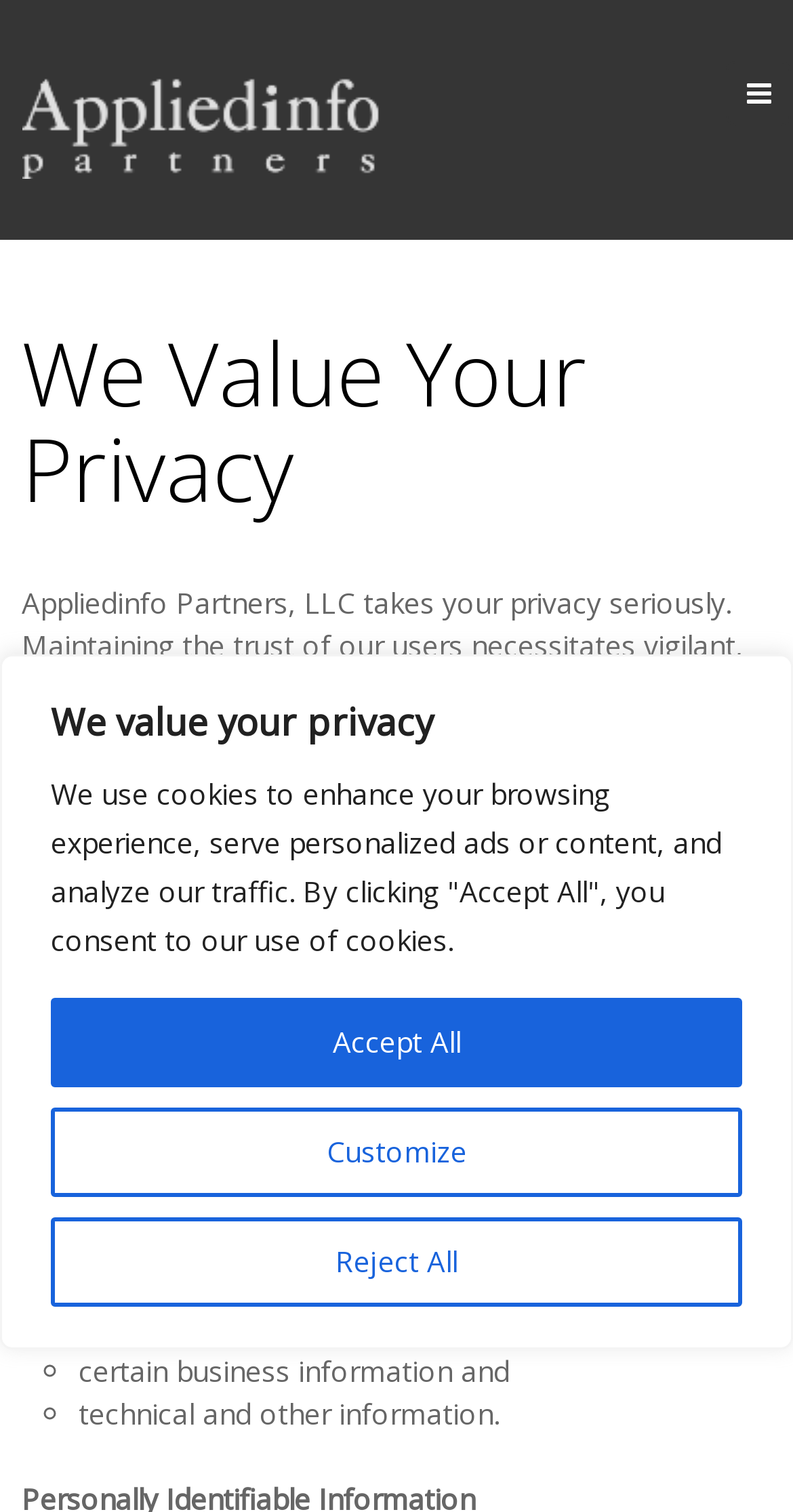Respond with a single word or short phrase to the following question: 
Why is it important to revisit the Privacy Policy page?

To remain fully informed